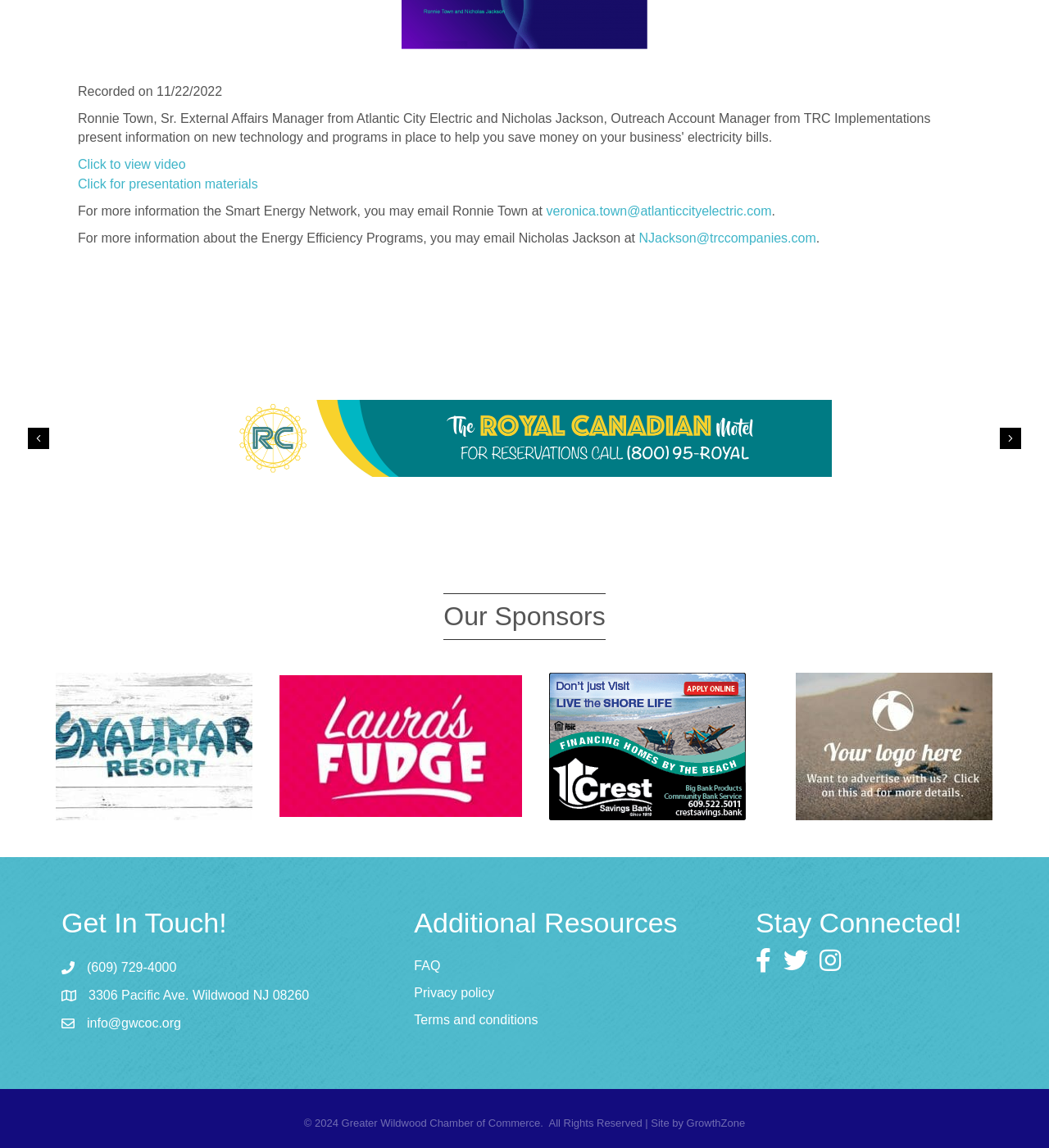What is the purpose of the 'Next' button?
Based on the image, provide your answer in one word or phrase.

To navigate to the next page